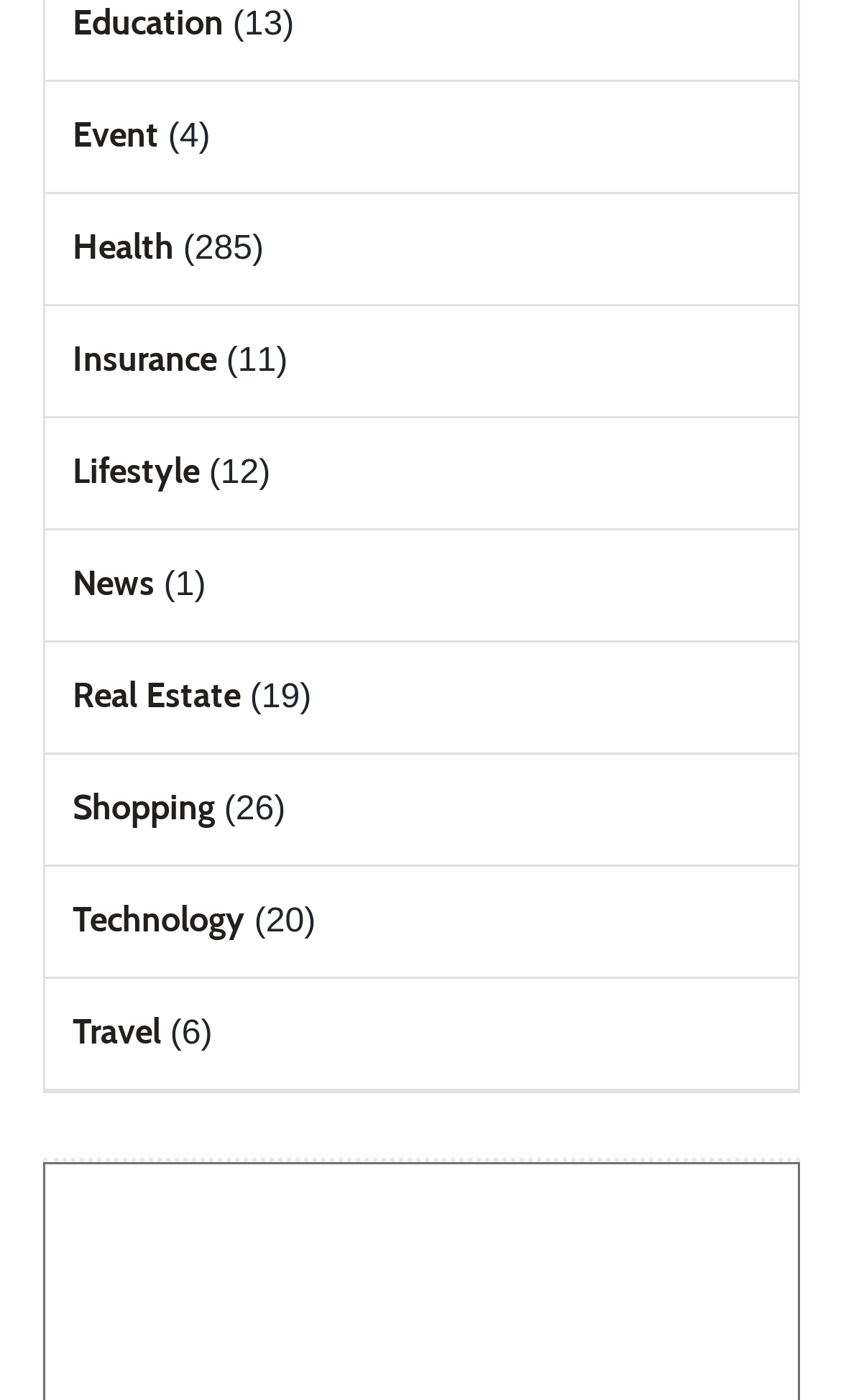Specify the bounding box coordinates of the element's area that should be clicked to execute the given instruction: "Click on Education". The coordinates should be four float numbers between 0 and 1, i.e., [left, top, right, bottom].

[0.086, 0.002, 0.265, 0.031]